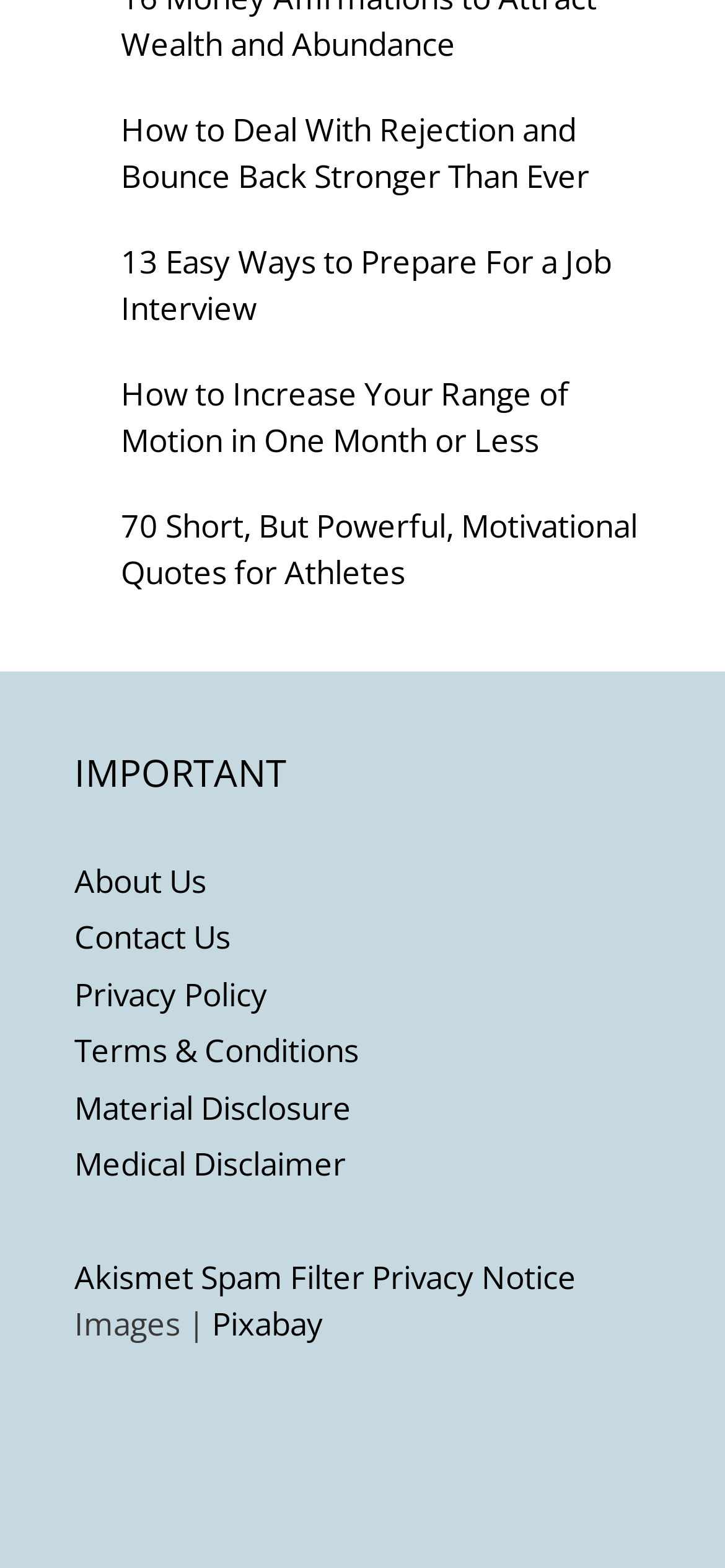Use a single word or phrase to answer the following:
What is the purpose of the 'IMPORTANT' heading?

To draw attention